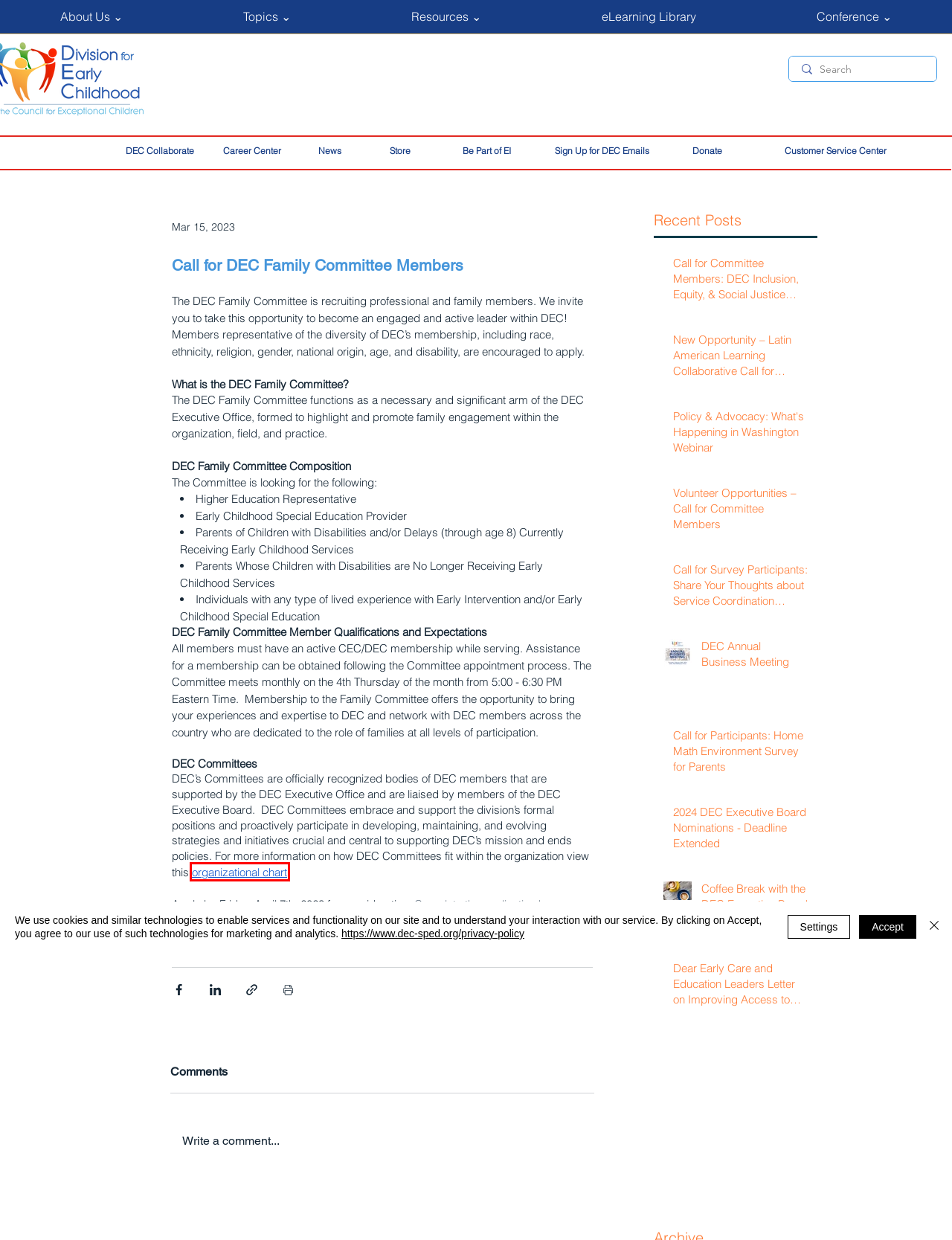You have a screenshot of a webpage where a red bounding box highlights a specific UI element. Identify the description that best matches the resulting webpage after the highlighted element is clicked. The choices are:
A. DEC Bookstore
B. Egnyte
C. Policy & Advocacy: What's Happening in Washington Webinar
D. Home - DEC Collaborate
E. DEC Annual Business Meeting
F. Volunteer Opportunities – Call for Committee Members
G. November - 2023
H. Coffee Break with the DEC Executive Board and Executive Office

B